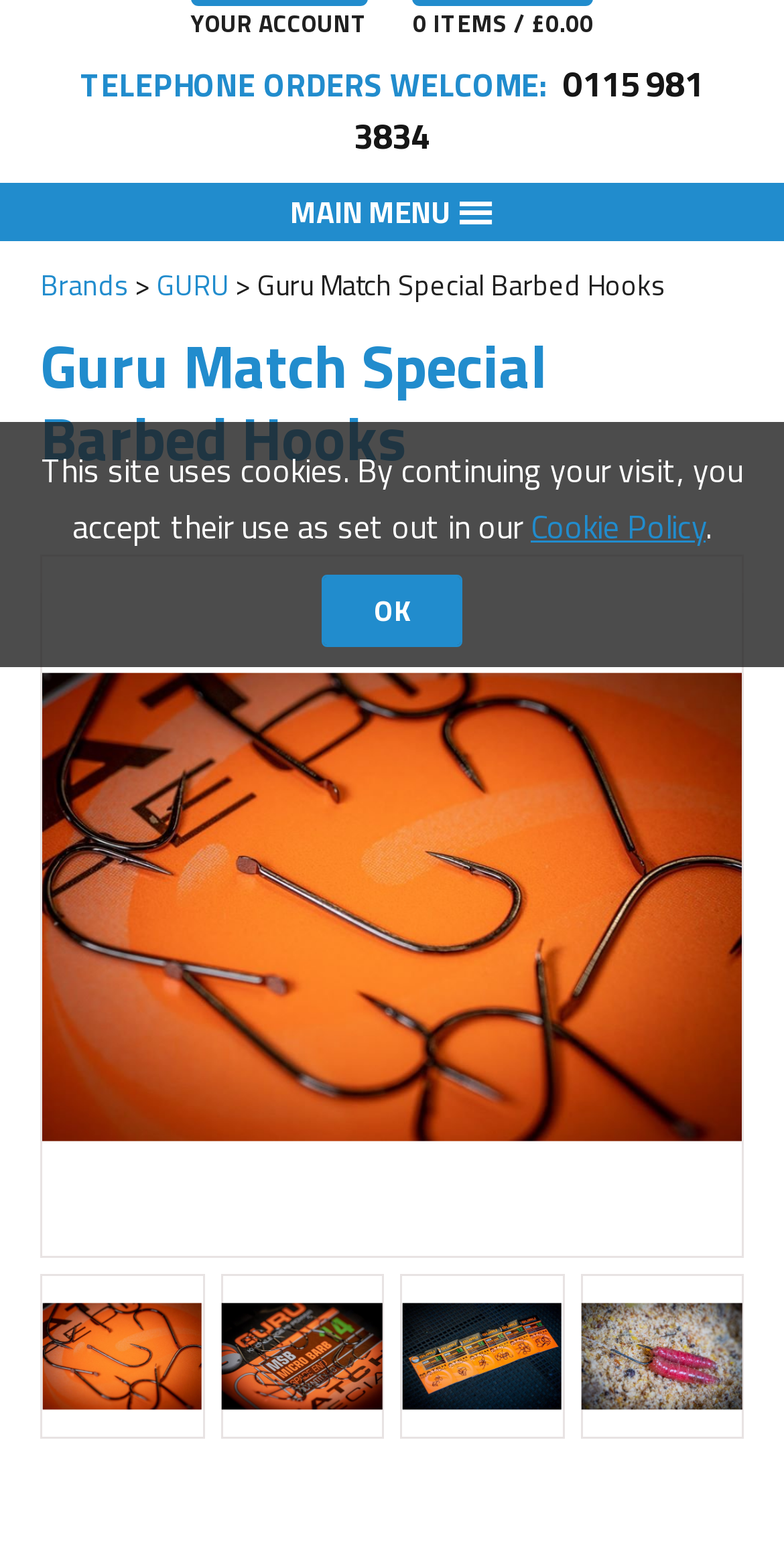Locate the UI element described by I have only one need and provide its bounding box coordinates. Use the format (top-left x, top-left y, bottom-right x, bottom-right y) with all values as floating point numbers between 0 and 1.

None